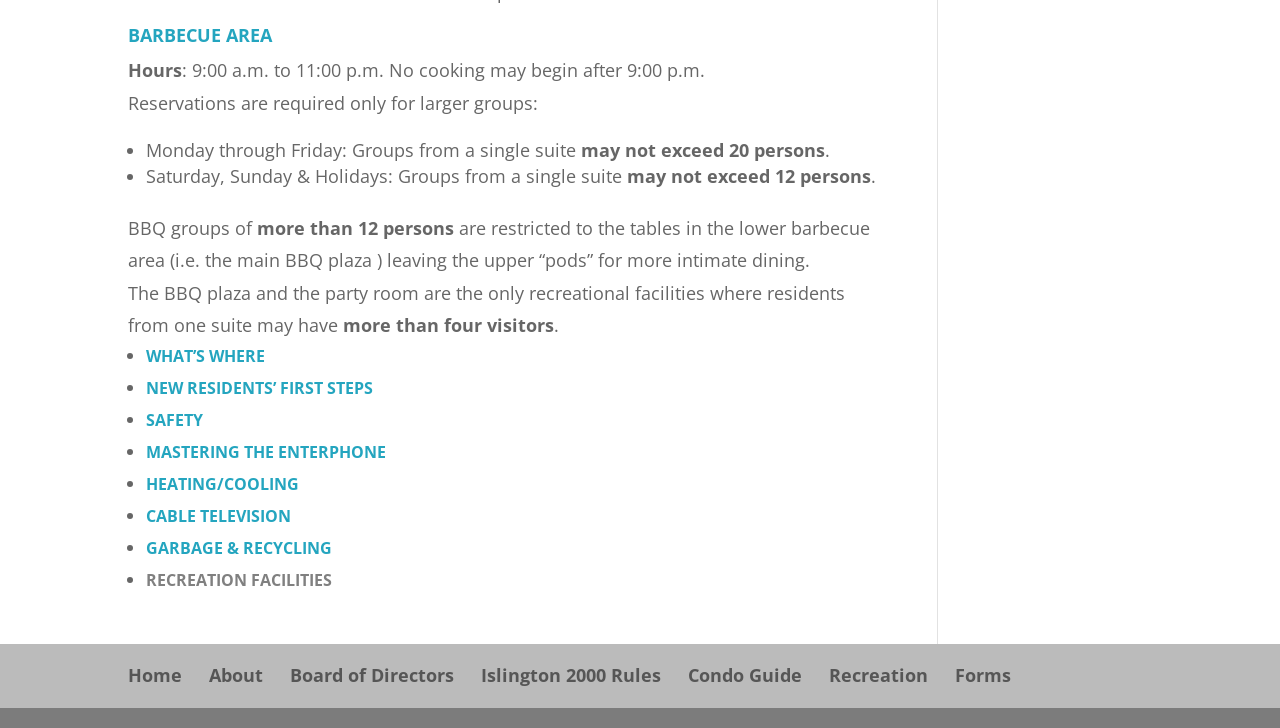Please locate the clickable area by providing the bounding box coordinates to follow this instruction: "Contact 'Laura Howes, Director, Bass Connections'".

None